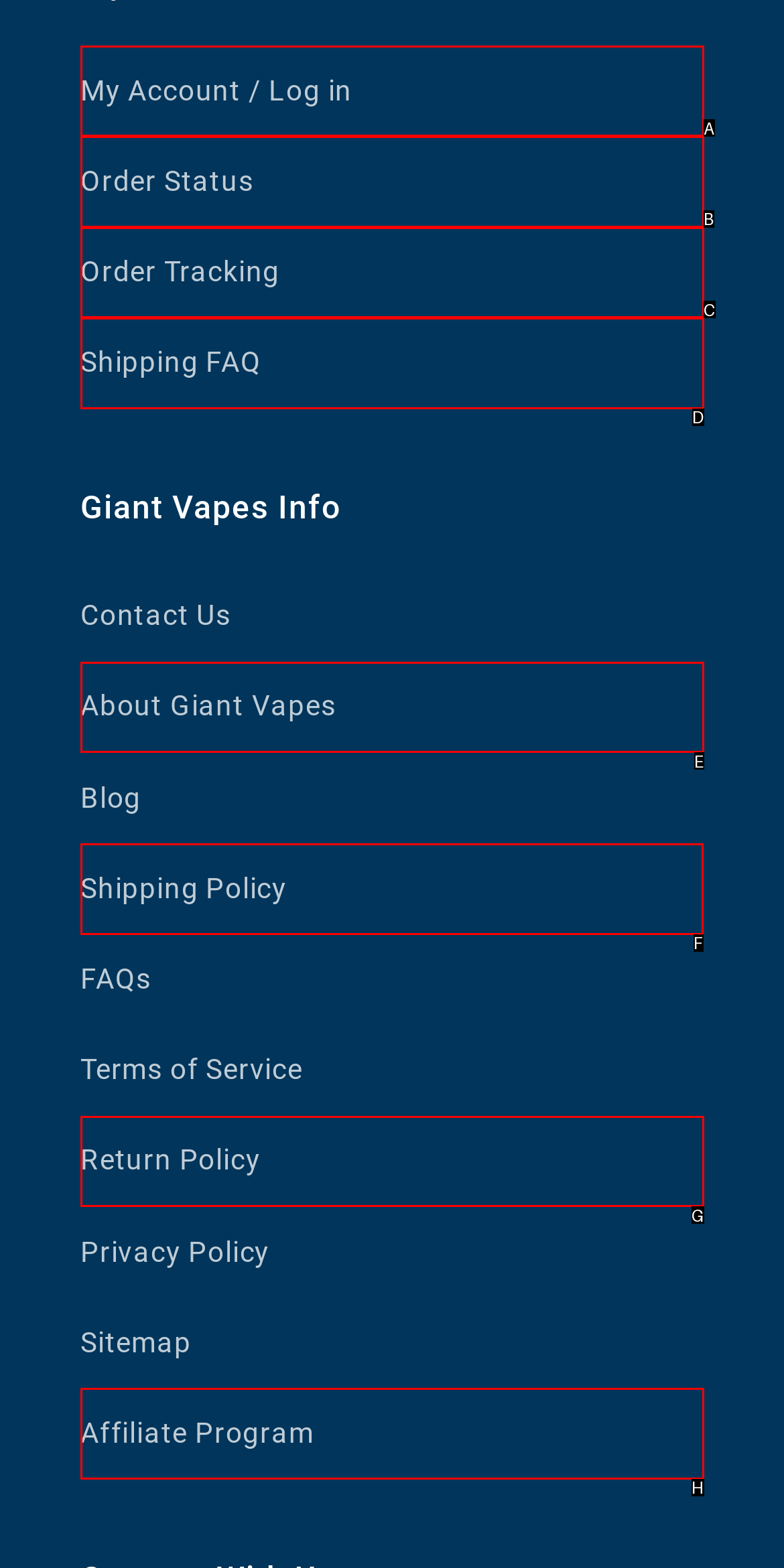Determine which element should be clicked for this task: Get a free consultation with a probate attorney
Answer with the letter of the selected option.

None